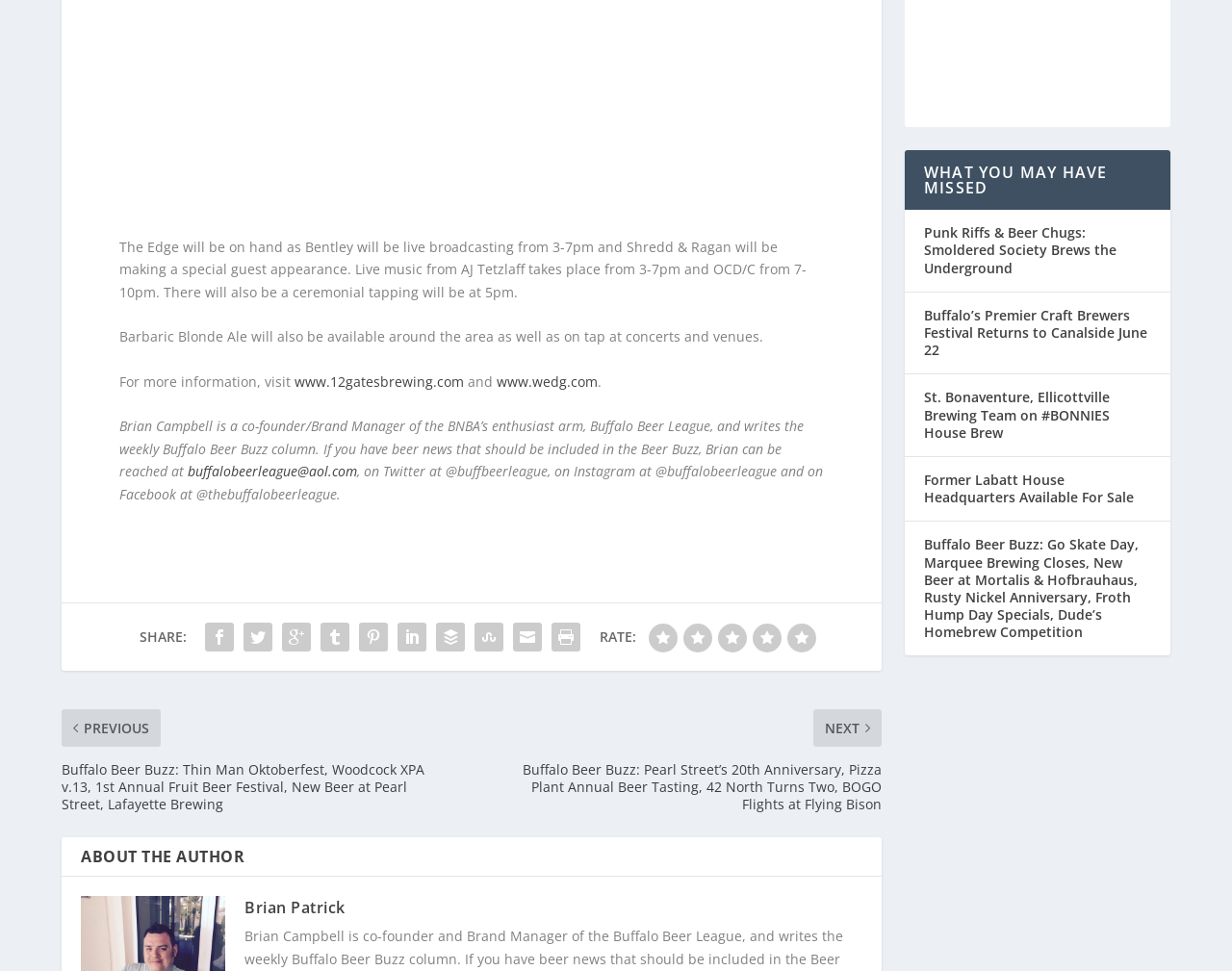Identify the bounding box for the UI element described as: "Brian Patrick". Ensure the coordinates are four float numbers between 0 and 1, formatted as [left, top, right, bottom].

[0.198, 0.924, 0.28, 0.946]